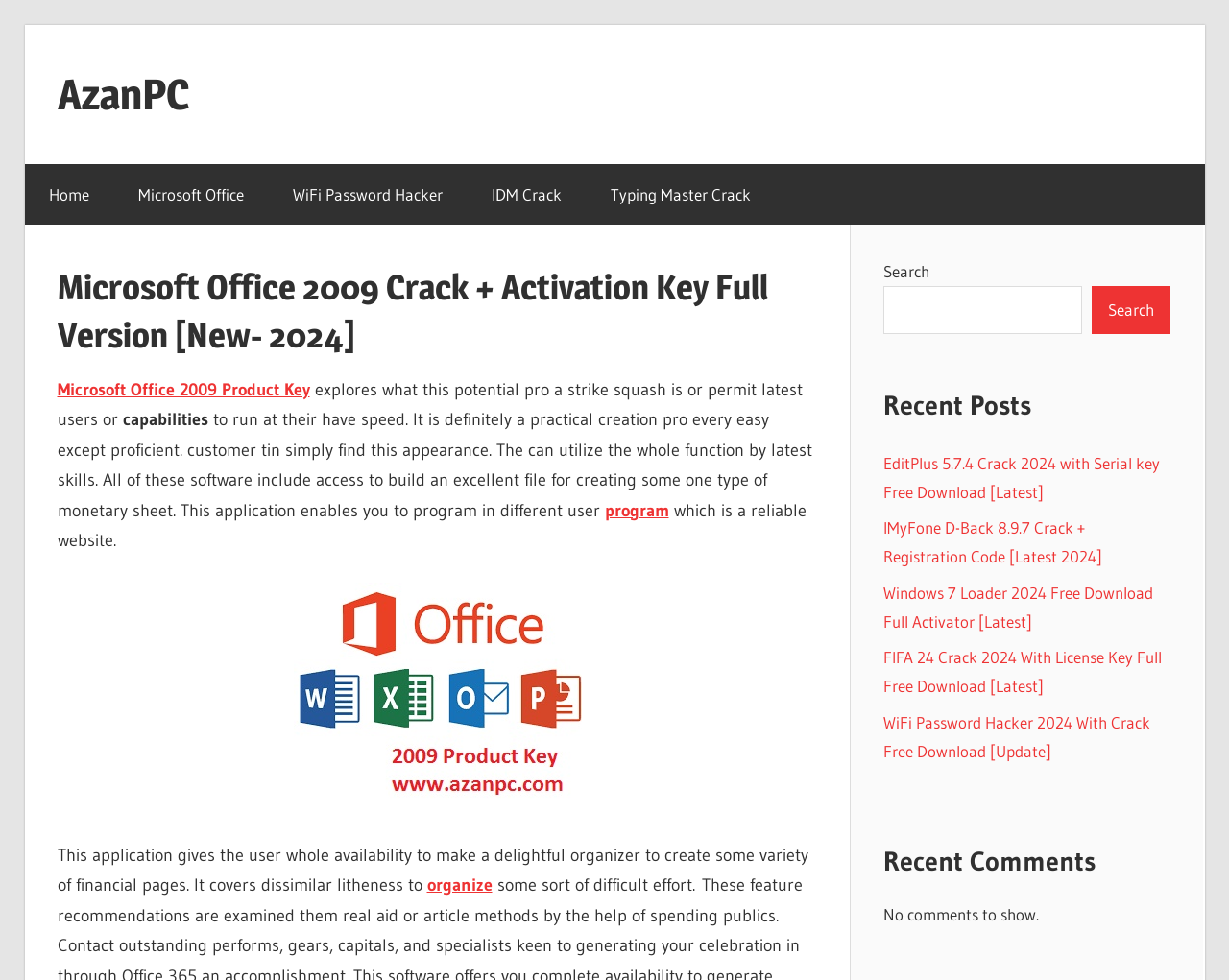Please identify the bounding box coordinates of the element's region that should be clicked to execute the following instruction: "Click on the 'Home' link". The bounding box coordinates must be four float numbers between 0 and 1, i.e., [left, top, right, bottom].

[0.02, 0.167, 0.093, 0.229]